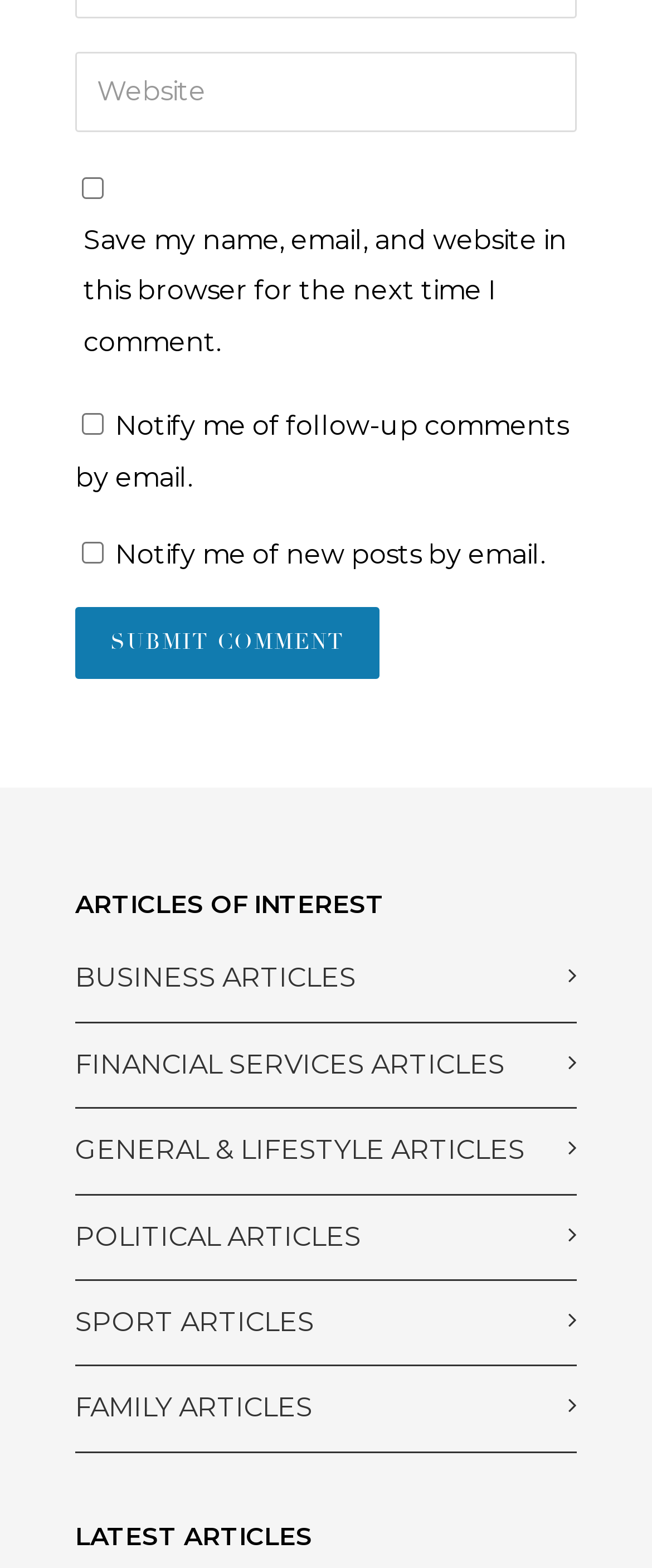Find and indicate the bounding box coordinates of the region you should select to follow the given instruction: "Read business articles".

[0.115, 0.608, 0.859, 0.641]